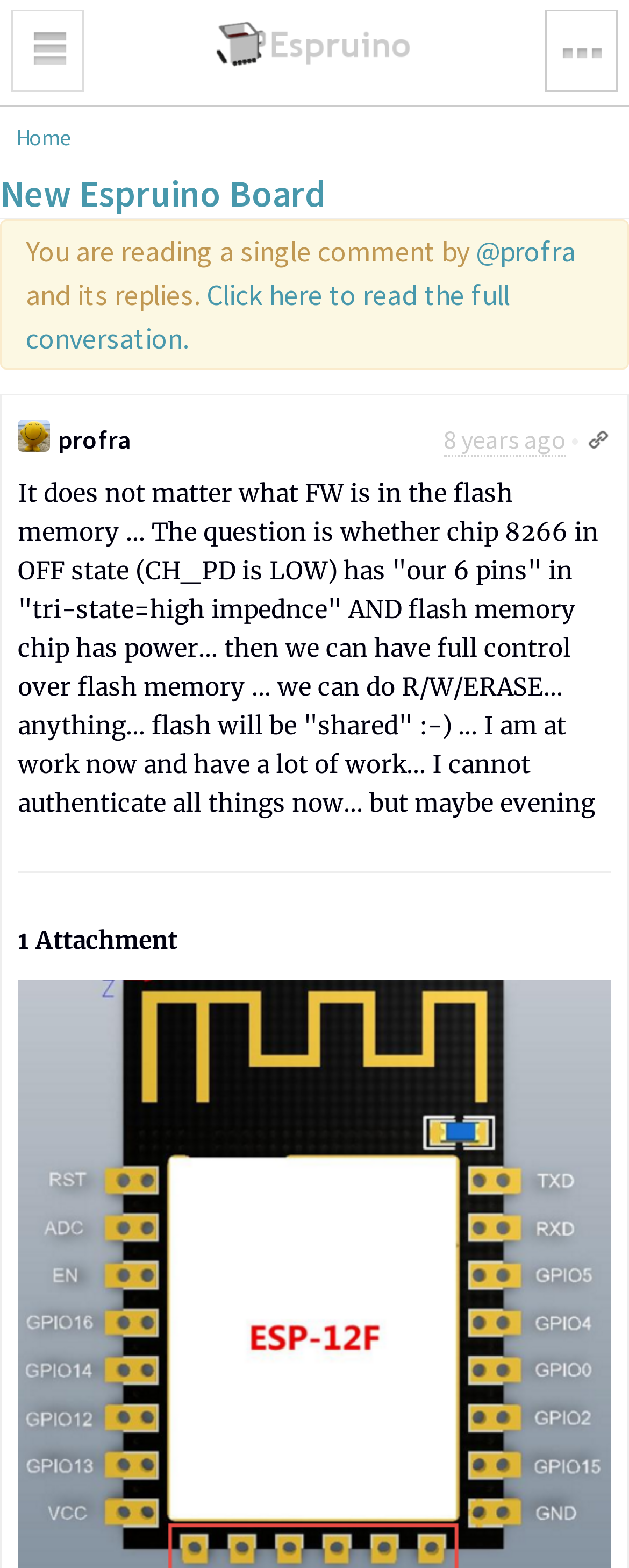Locate the bounding box coordinates of the area that needs to be clicked to fulfill the following instruction: "Toggle navigation". The coordinates should be in the format of four float numbers between 0 and 1, namely [left, top, right, bottom].

[0.018, 0.006, 0.133, 0.059]